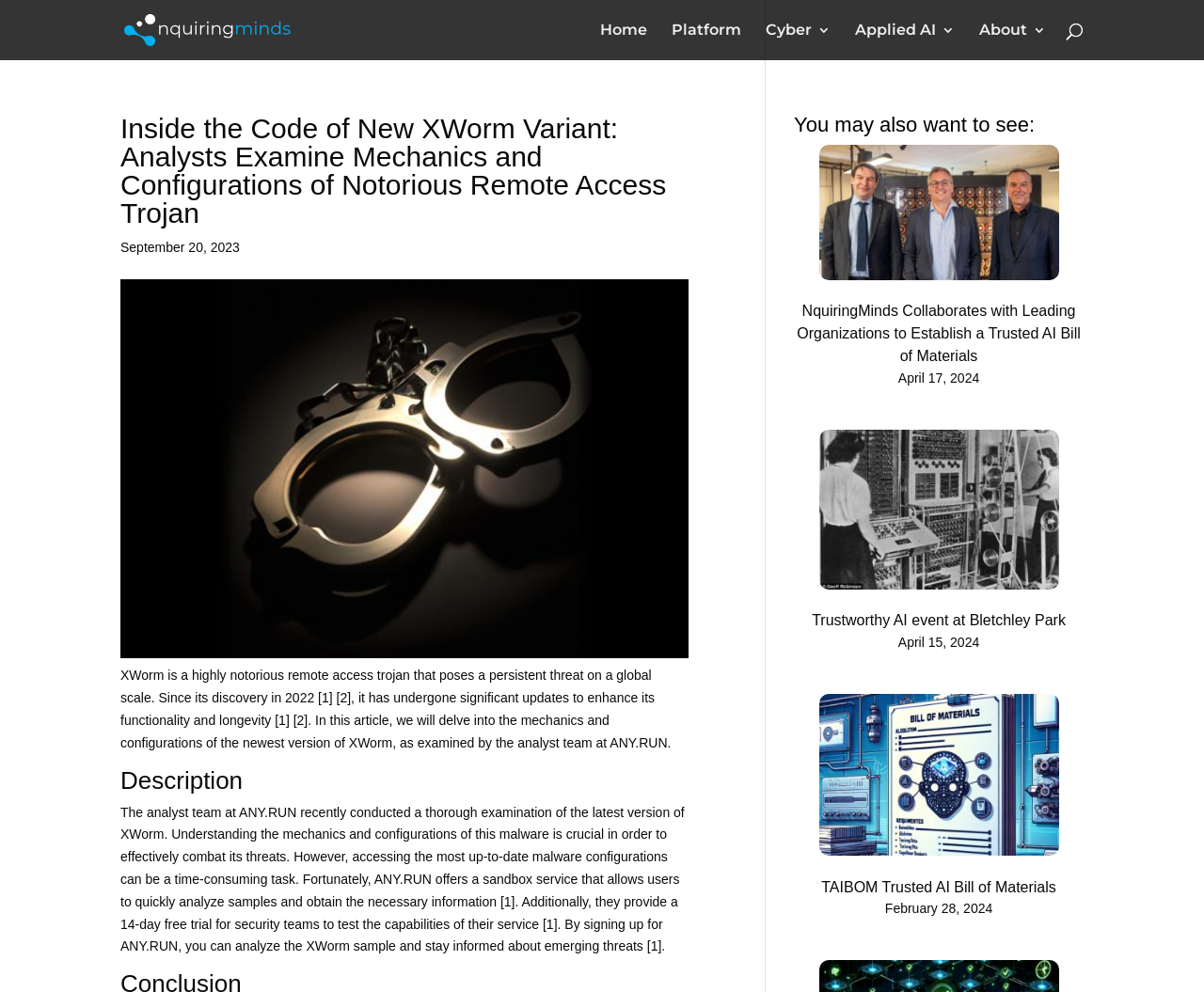What is the purpose of ANY.RUN's sandbox service?
Please provide a comprehensive answer based on the contents of the image.

I found the purpose of ANY.RUN's sandbox service by reading the static text element that mentions 'analyzing samples' and 'obtaining the necessary information'.